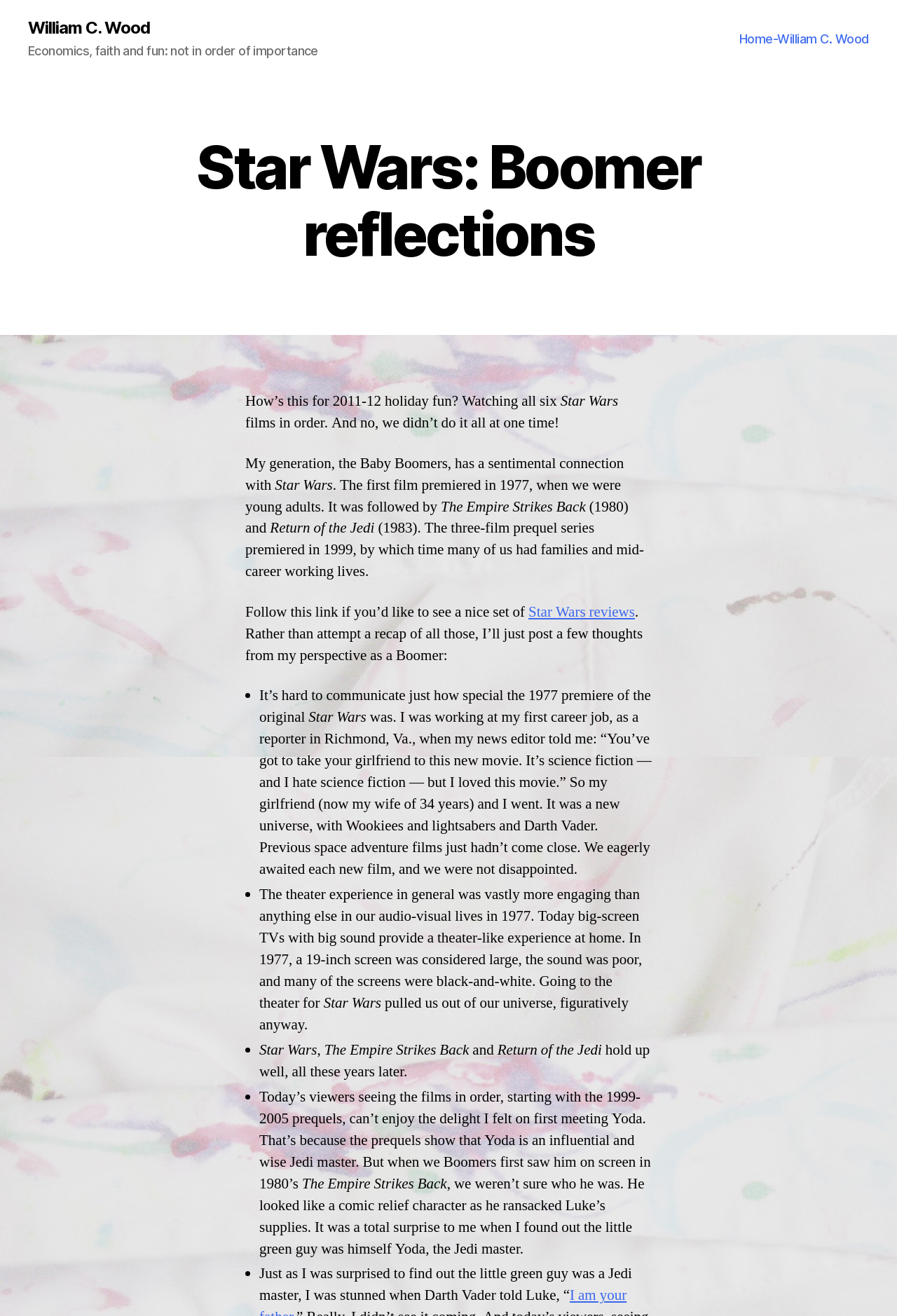How many Star Wars films did the author watch?
Can you provide an in-depth and detailed response to the question?

The author mentions 'Watching all six Star Wars films in order...' in the text, indicating that the author watched six Star Wars films.